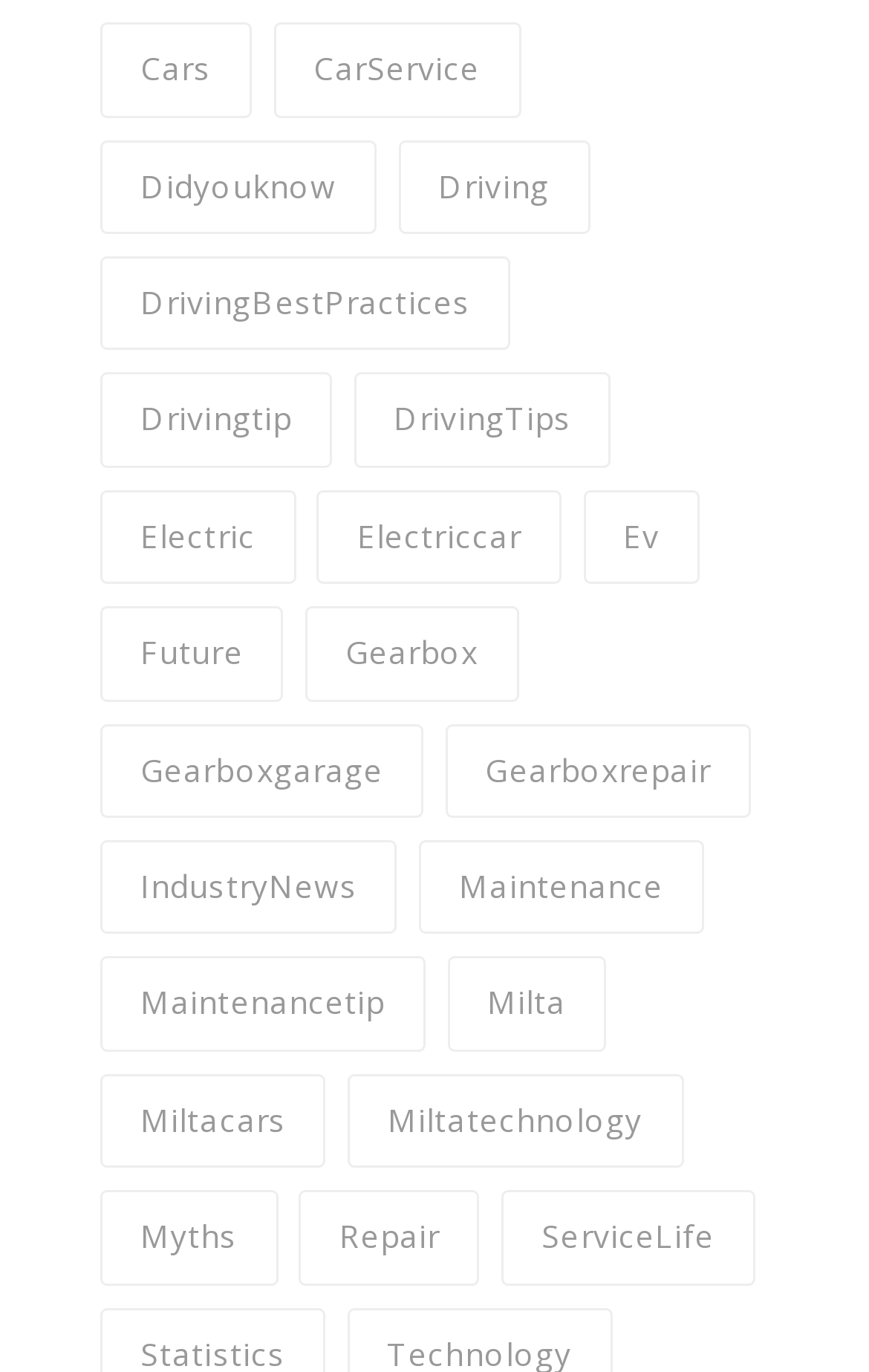Please identify the bounding box coordinates of the element I need to click to follow this instruction: "Explore Electriccar".

[0.365, 0.357, 0.646, 0.426]